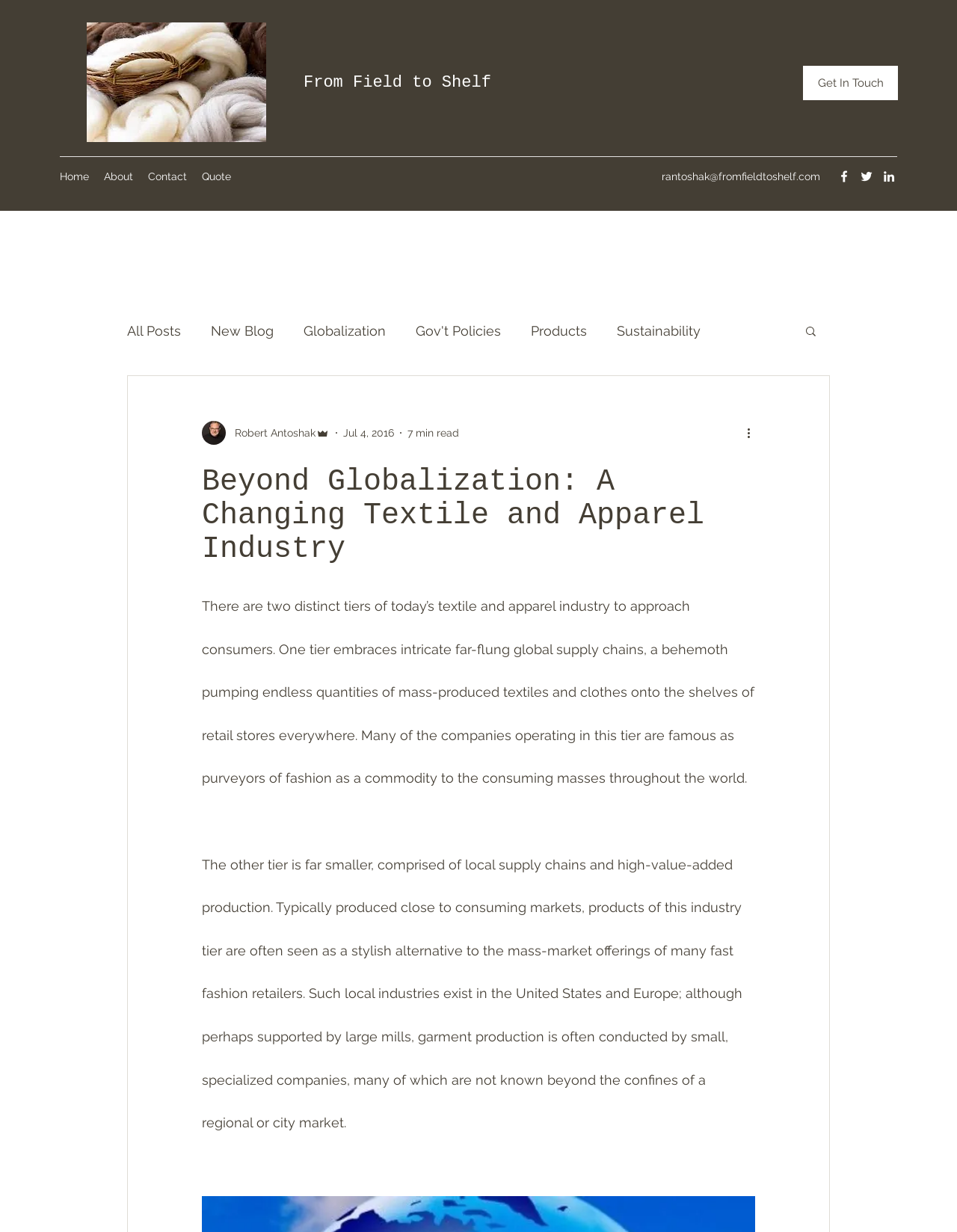Highlight the bounding box coordinates of the element you need to click to perform the following instruction: "Contact the author."

[0.691, 0.138, 0.857, 0.148]